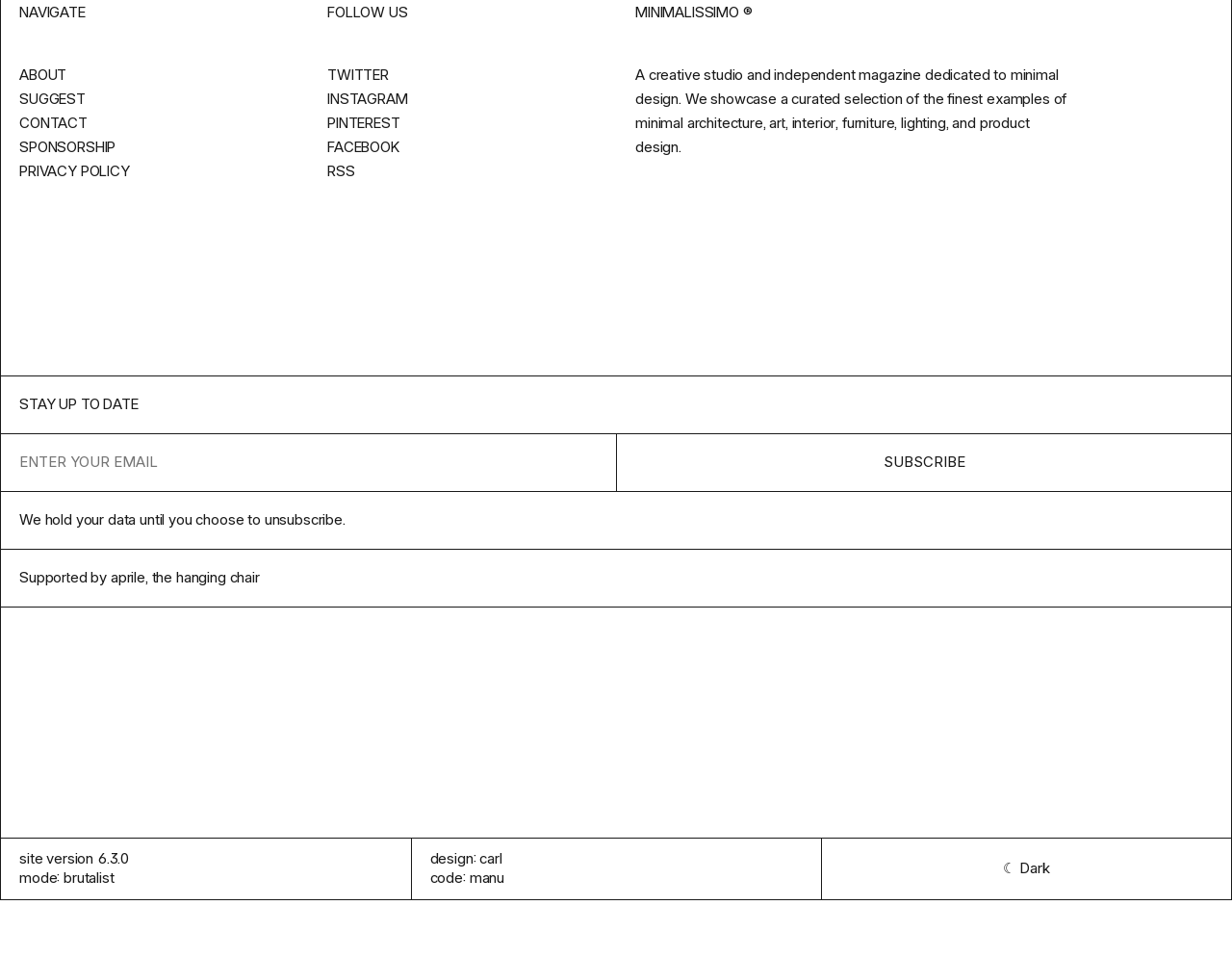Find the bounding box coordinates for the area you need to click to carry out the instruction: "Follow on TWITTER". The coordinates should be four float numbers between 0 and 1, indicated as [left, top, right, bottom].

[0.266, 0.068, 0.316, 0.088]